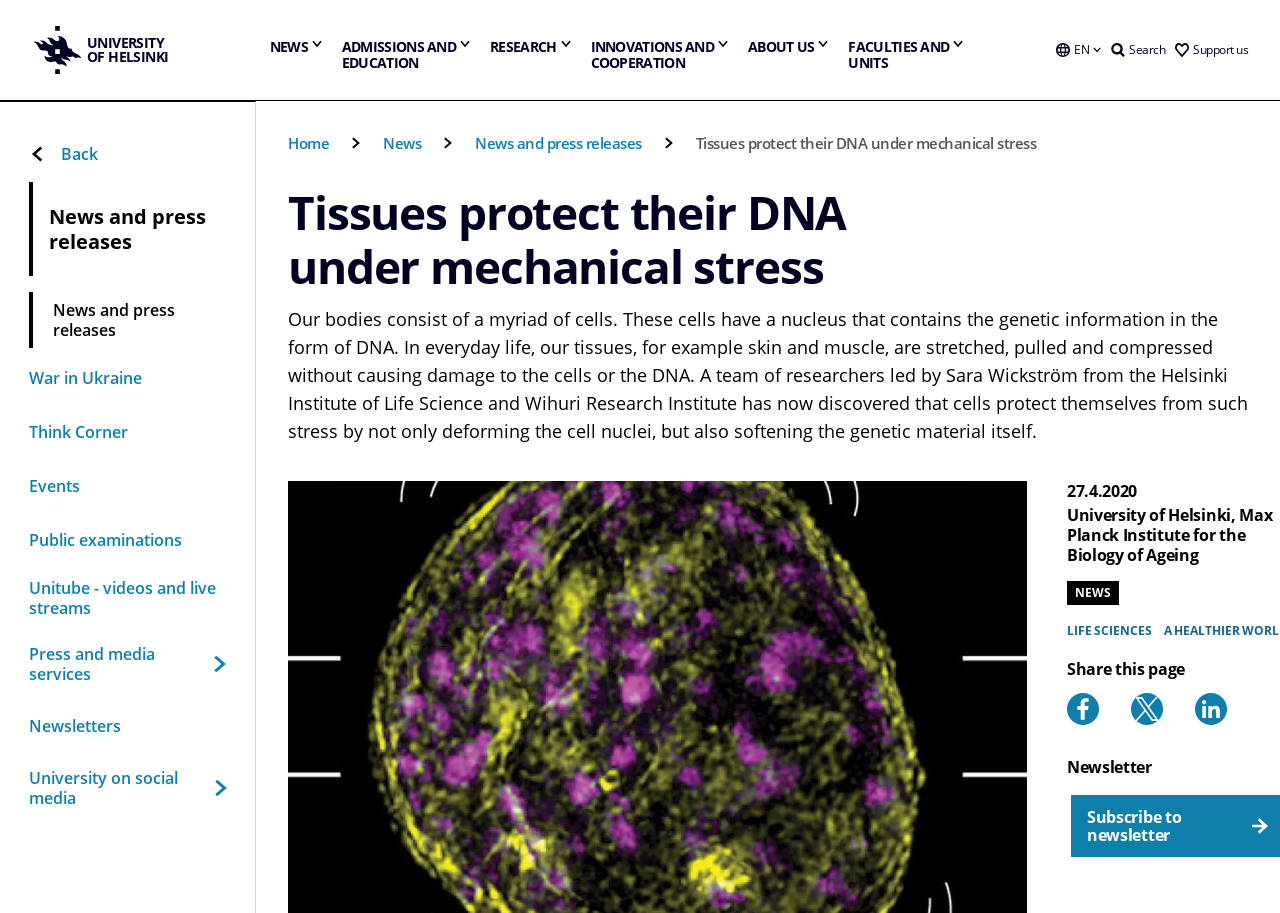Please identify the coordinates of the bounding box that should be clicked to fulfill this instruction: "Click the 'NEWS' button".

[0.203, 0.0, 0.259, 0.11]